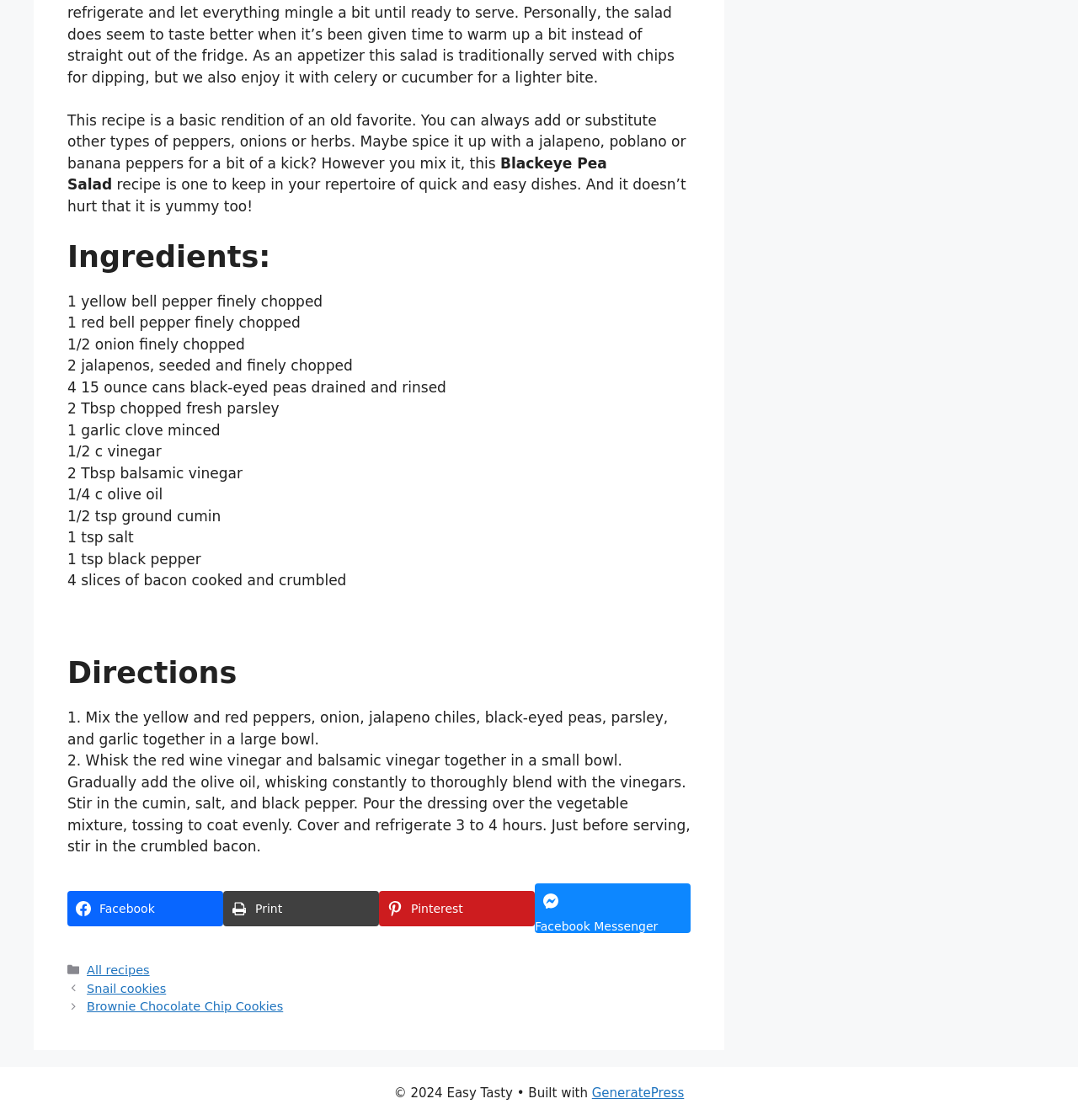What is the name of the recipe?
Provide a well-explained and detailed answer to the question.

The name of the recipe is mentioned in the second StaticText element, which is 'Blackeye Pea Salad'.